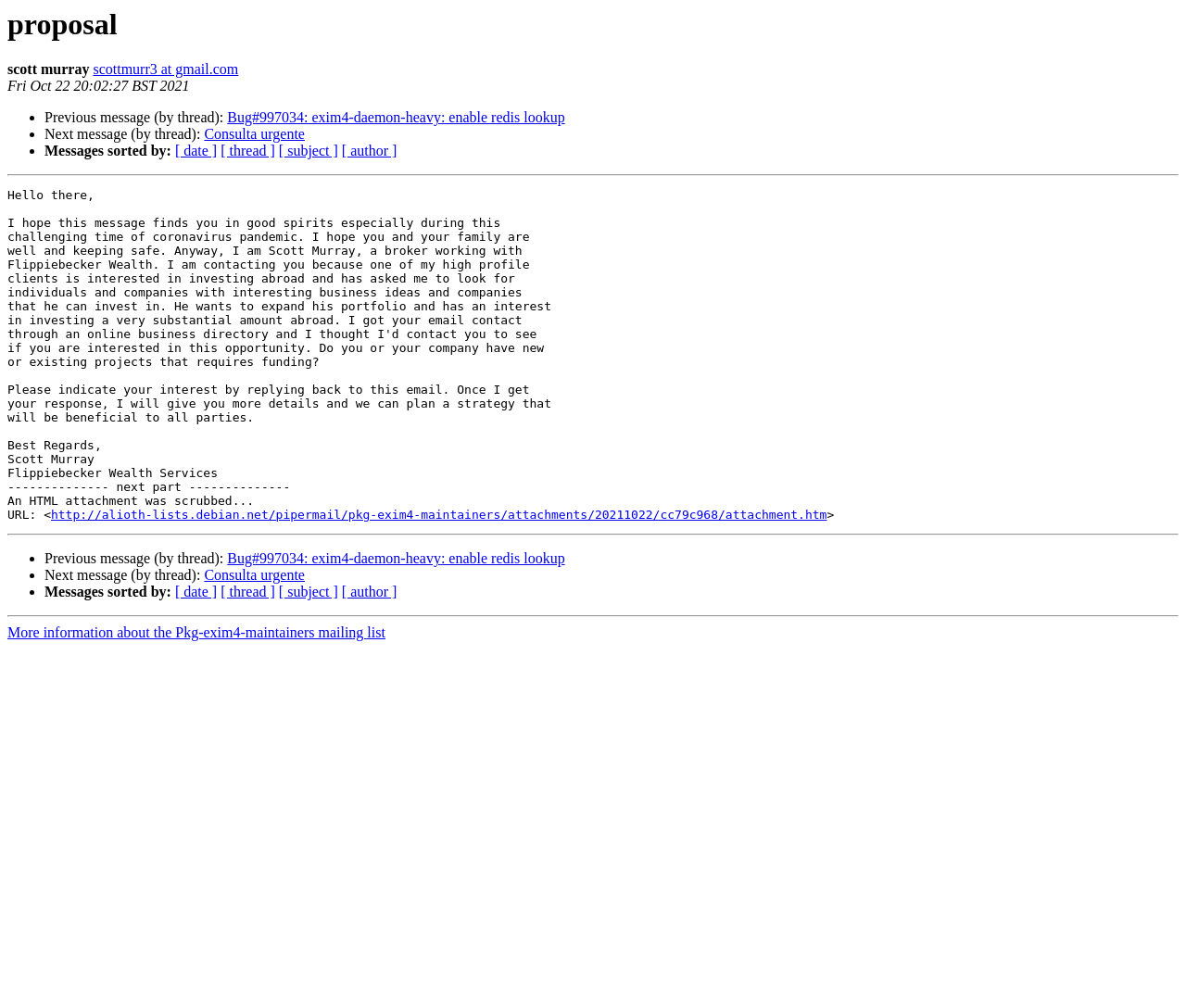Reply to the question with a single word or phrase:
What is the sender's email address?

scottmurr3 at gmail.com